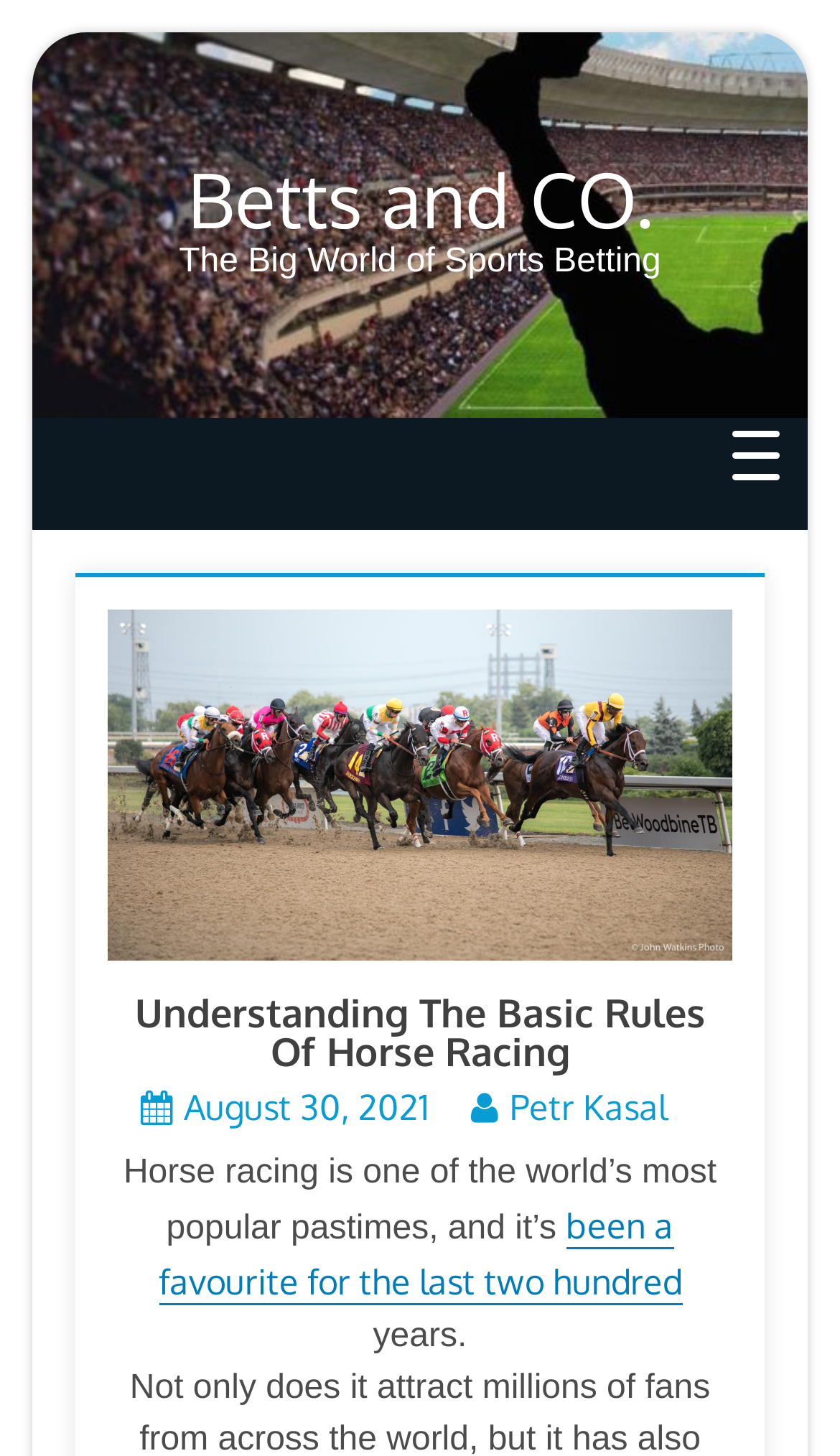Explain in detail what is displayed on the webpage.

The webpage is a guide to the fundamental rules of horse racing. At the top left, there is a link to "Skip to content". Next to it, a heading "Betts and CO." is displayed, with a link to the same title below it. 

Below the heading, a static text "The Big World of Sports Betting" is positioned. On the right side of the page, there is an empty link. 

A large section of the page is dedicated to an article about understanding the basic rules of horse racing. This section is headed by a figure, followed by a header "Understanding The Basic Rules Of Horse Racing". Below the header, there is a link to the date "August 30, 2021", and another link to the author "Petr Kasal". 

The article starts with a static text "Horse racing is one of the world’s most popular pastimes, and it’s", followed by a link to the text "been a favourite for the last two hundred", and ends with a static text "years."